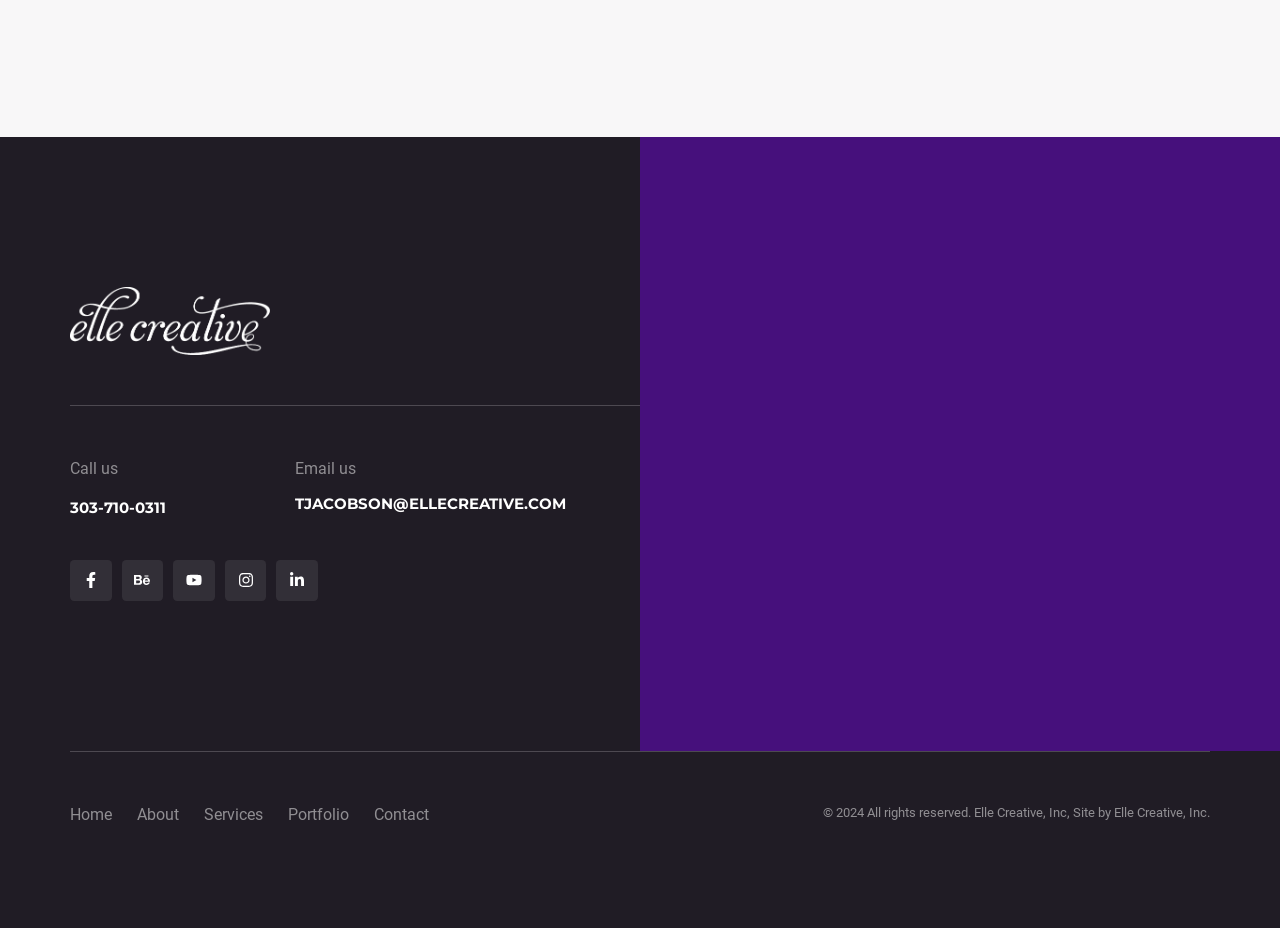Identify the bounding box coordinates for the UI element mentioned here: "Portfolio". Provide the coordinates as four float values between 0 and 1, i.e., [left, top, right, bottom].

[0.225, 0.864, 0.273, 0.893]